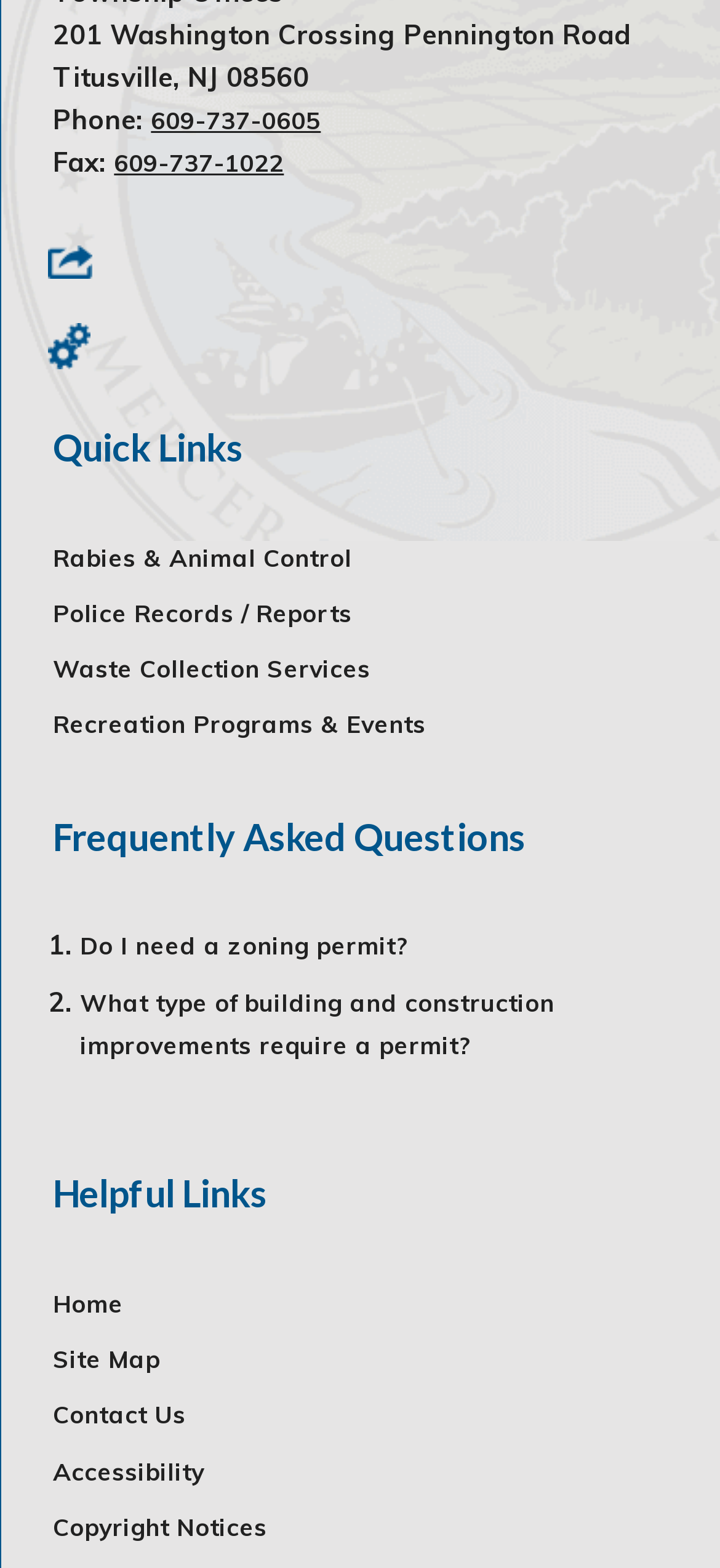Find the bounding box coordinates of the element I should click to carry out the following instruction: "View Asroflier's profile".

None